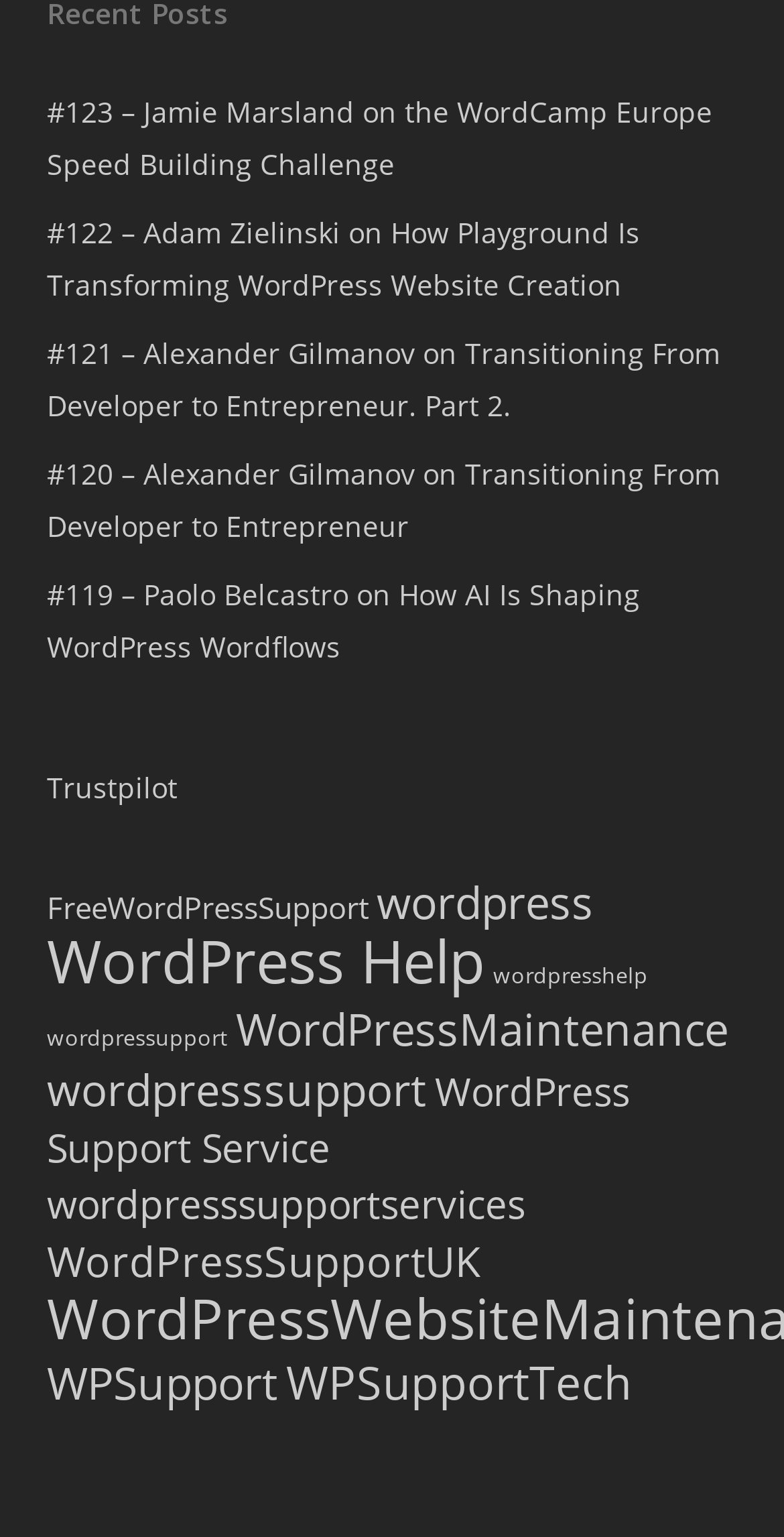Locate and provide the bounding box coordinates for the HTML element that matches this description: "Let's Talk".

None